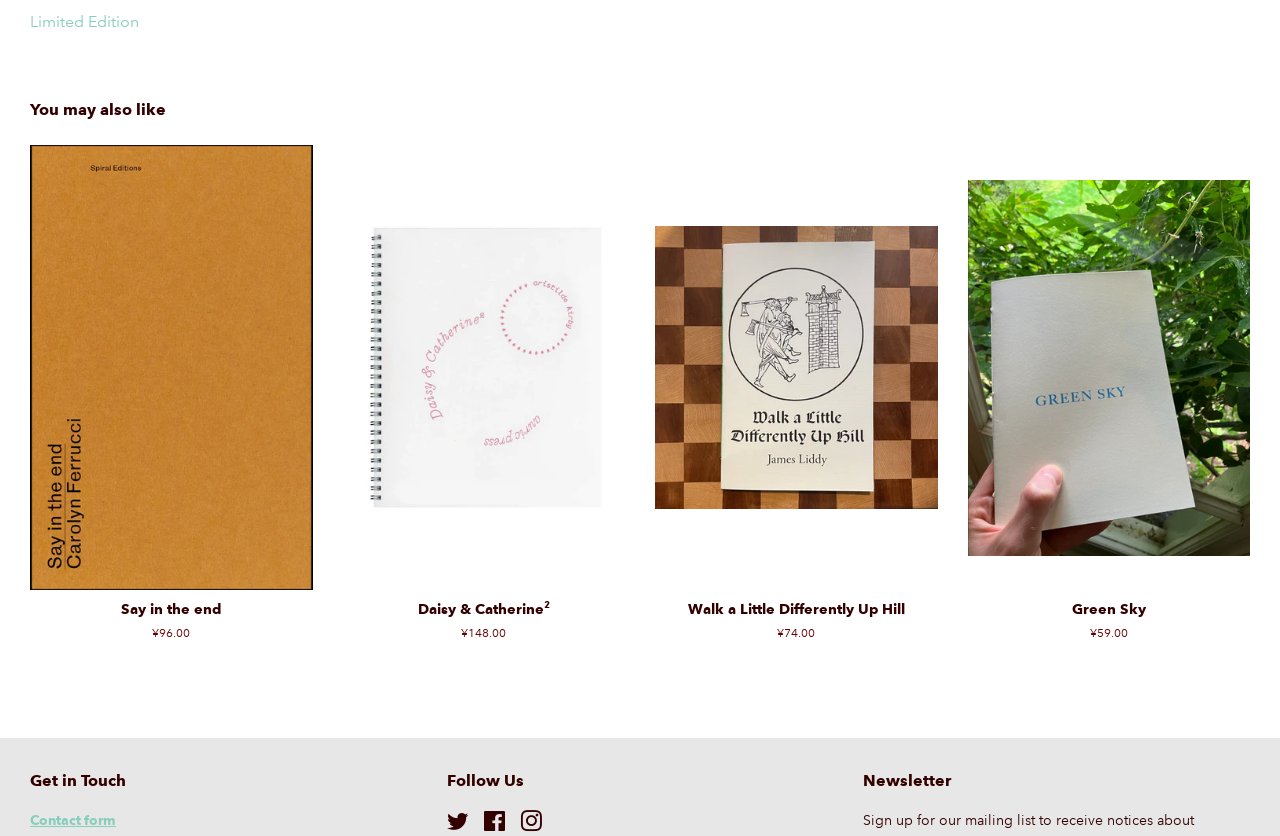Determine the bounding box coordinates of the area to click in order to meet this instruction: "View 'You may also like'".

[0.023, 0.116, 0.977, 0.147]